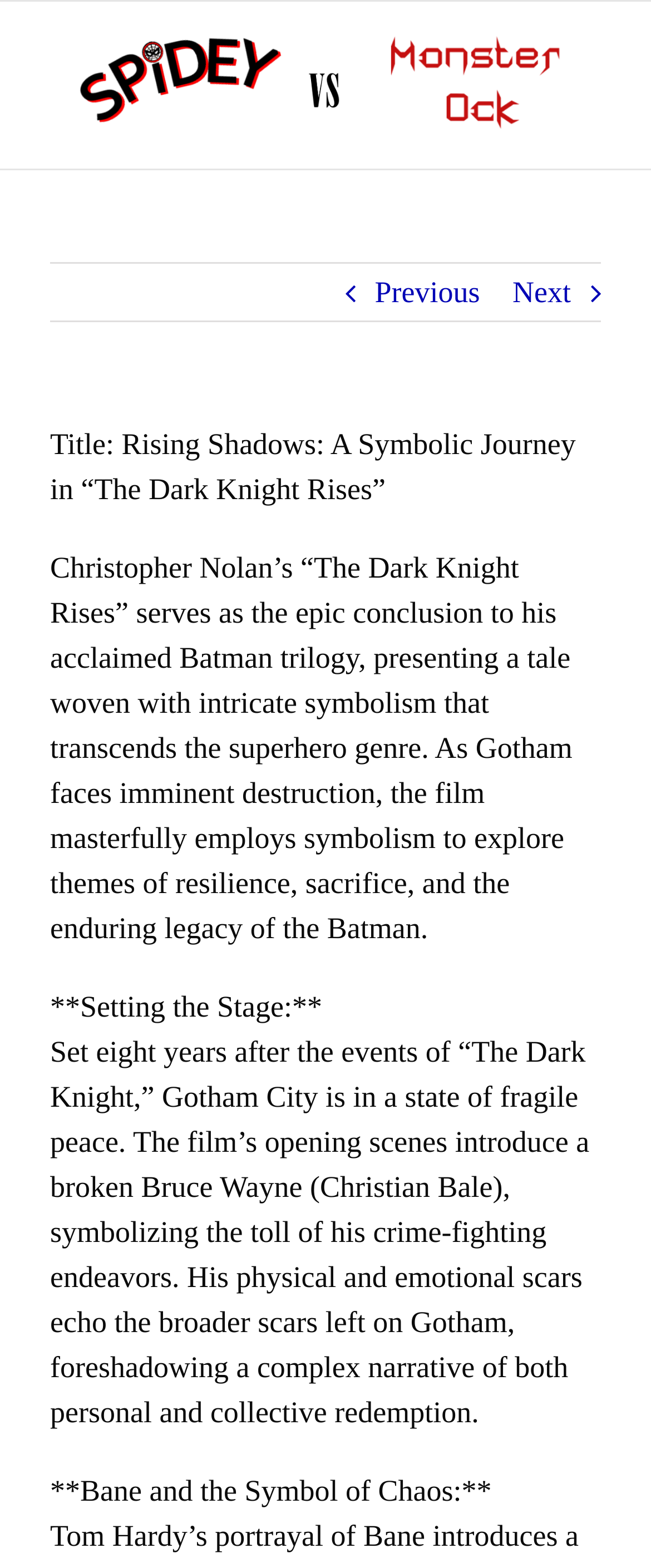Who is the director of the movie?
Refer to the image and give a detailed answer to the query.

The answer can be found in the StaticText element with the text 'Christopher Nolan’s “The Dark Knight Rises” serves as the epic conclusion to his acclaimed Batman trilogy...'. This text mentions the director of the movie, which is Christopher Nolan.